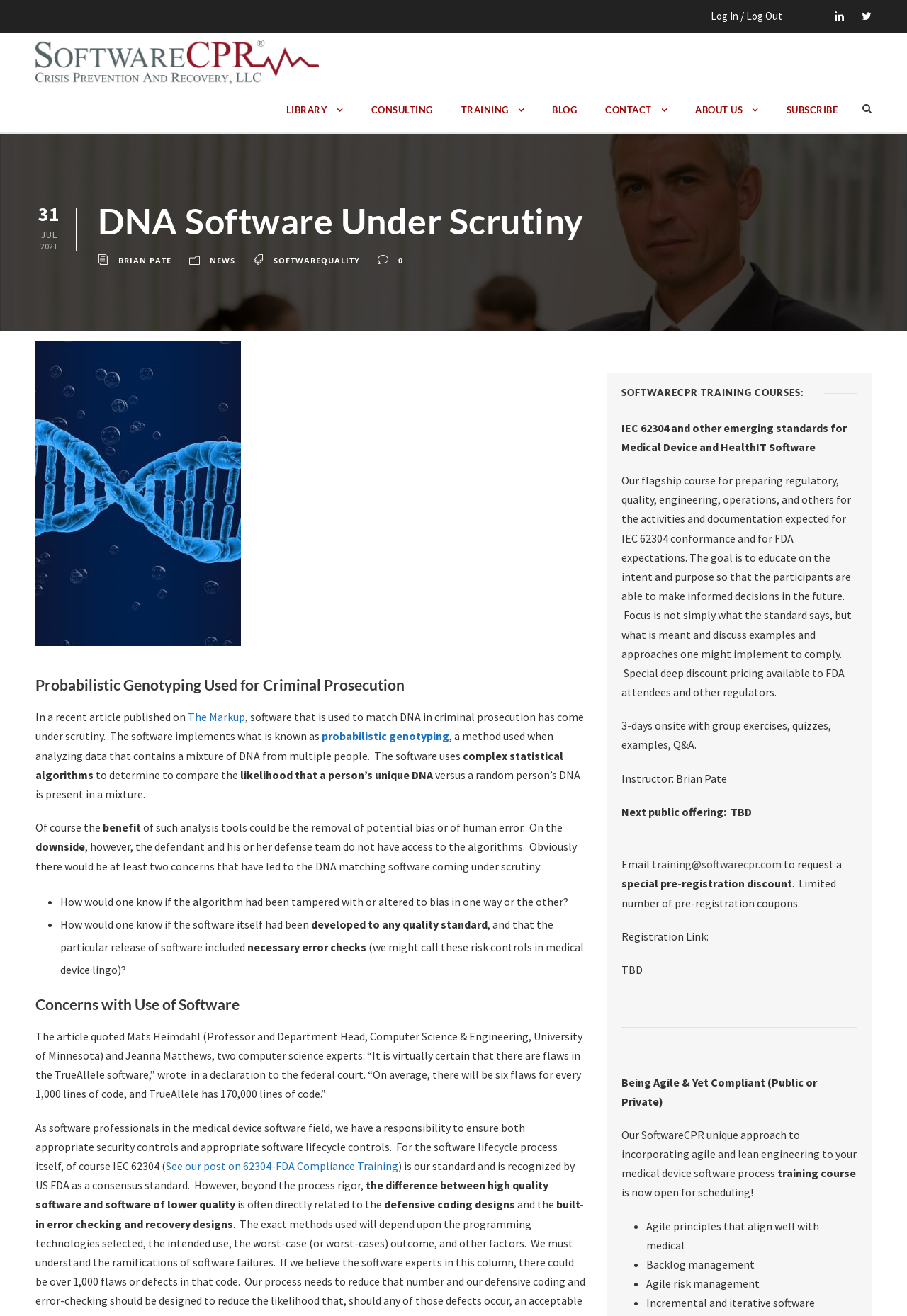Bounding box coordinates are specified in the format (top-left x, top-left y, bottom-right x, bottom-right y). All values are floating point numbers bounded between 0 and 1. Please provide the bounding box coordinate of the region this sentence describes: Blog

[0.609, 0.077, 0.636, 0.1]